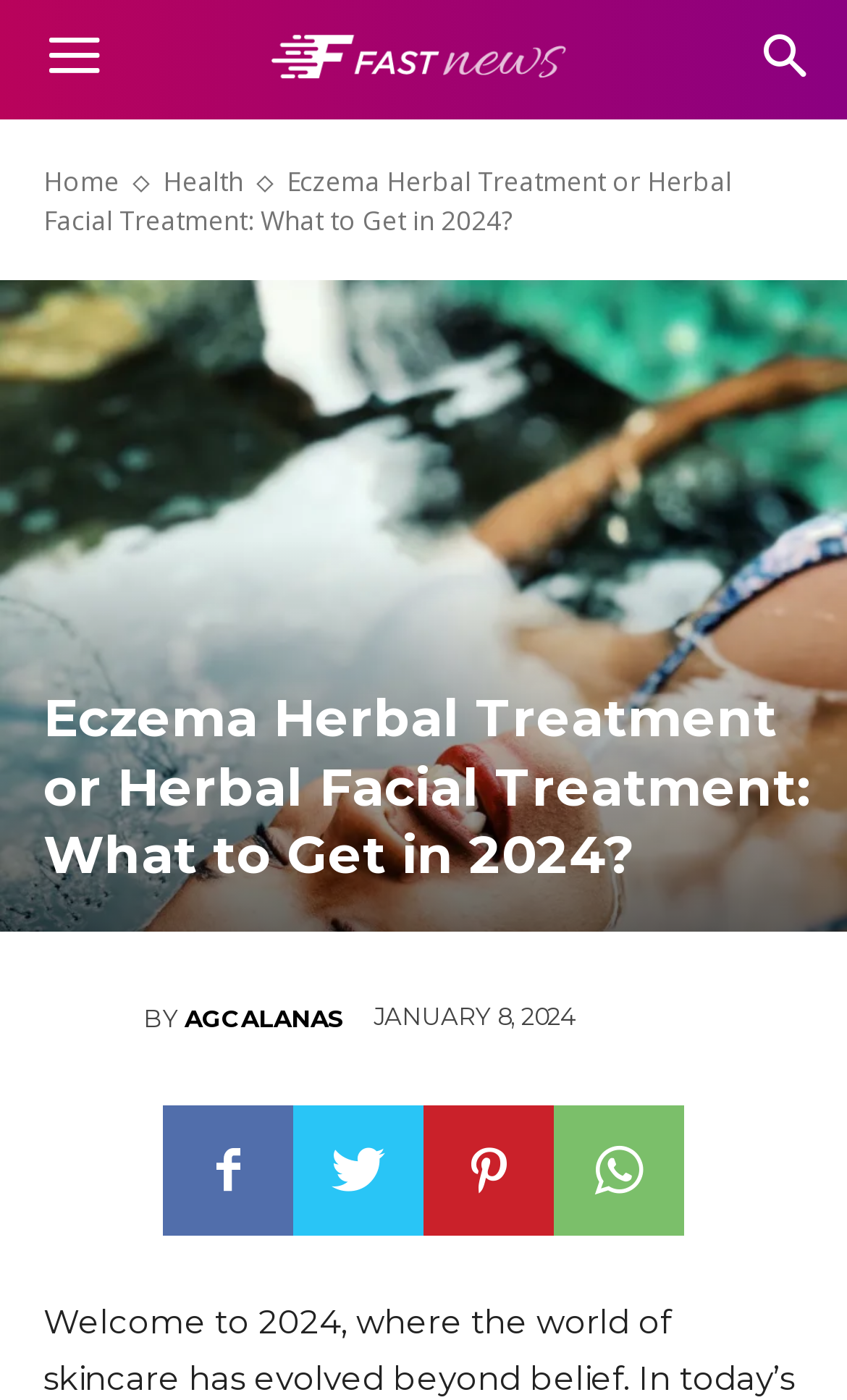Find the bounding box coordinates for the element that must be clicked to complete the instruction: "Click the menu button". The coordinates should be four float numbers between 0 and 1, indicated as [left, top, right, bottom].

[0.018, 0.001, 0.156, 0.085]